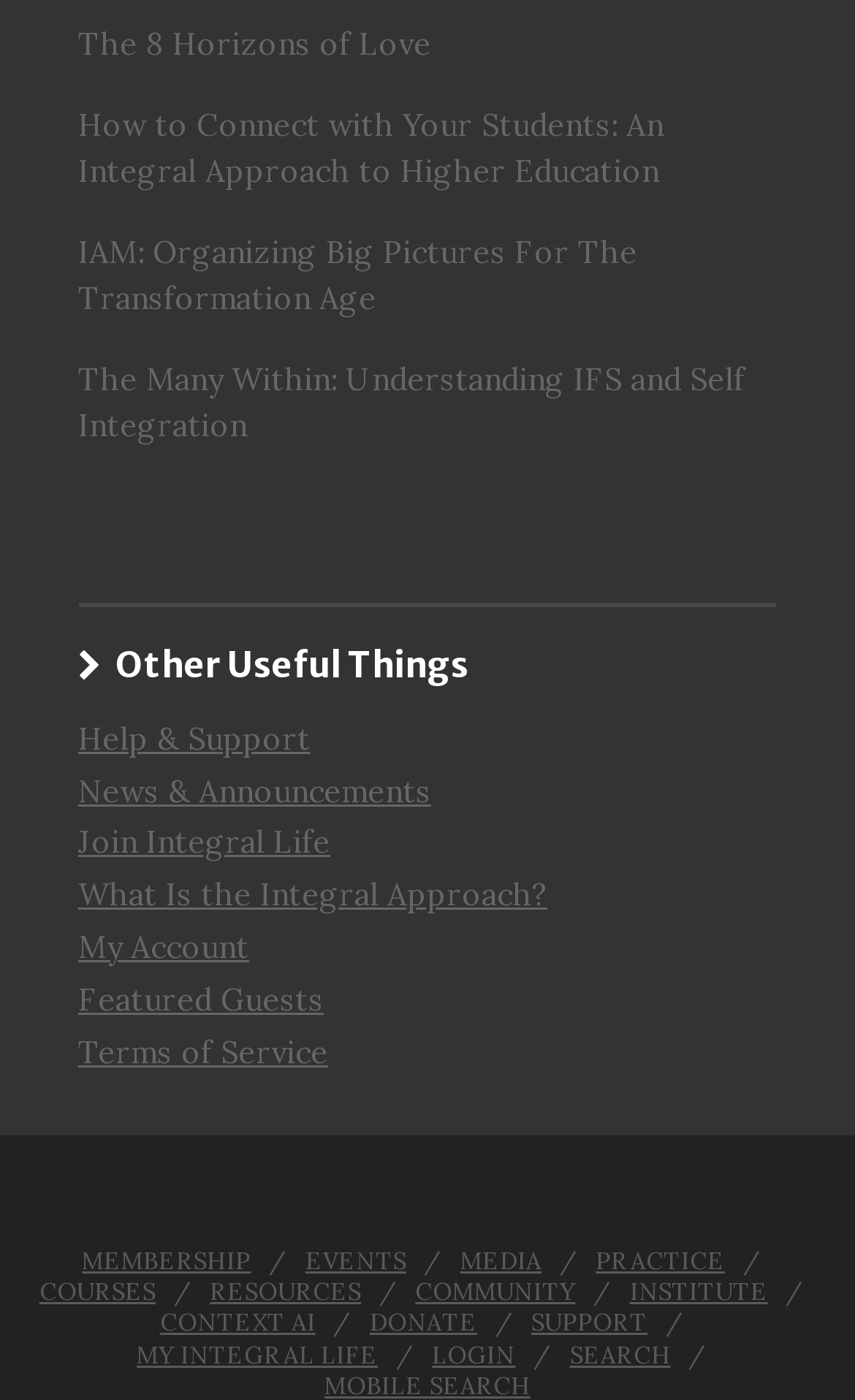Consider the image and give a detailed and elaborate answer to the question: 
What is the name of the first link on the webpage?

The first link on the webpage is 'The 8 Horizons of Love', which can be found at the top of the webpage, with a bounding box coordinate of [0.091, 0.017, 0.504, 0.045].